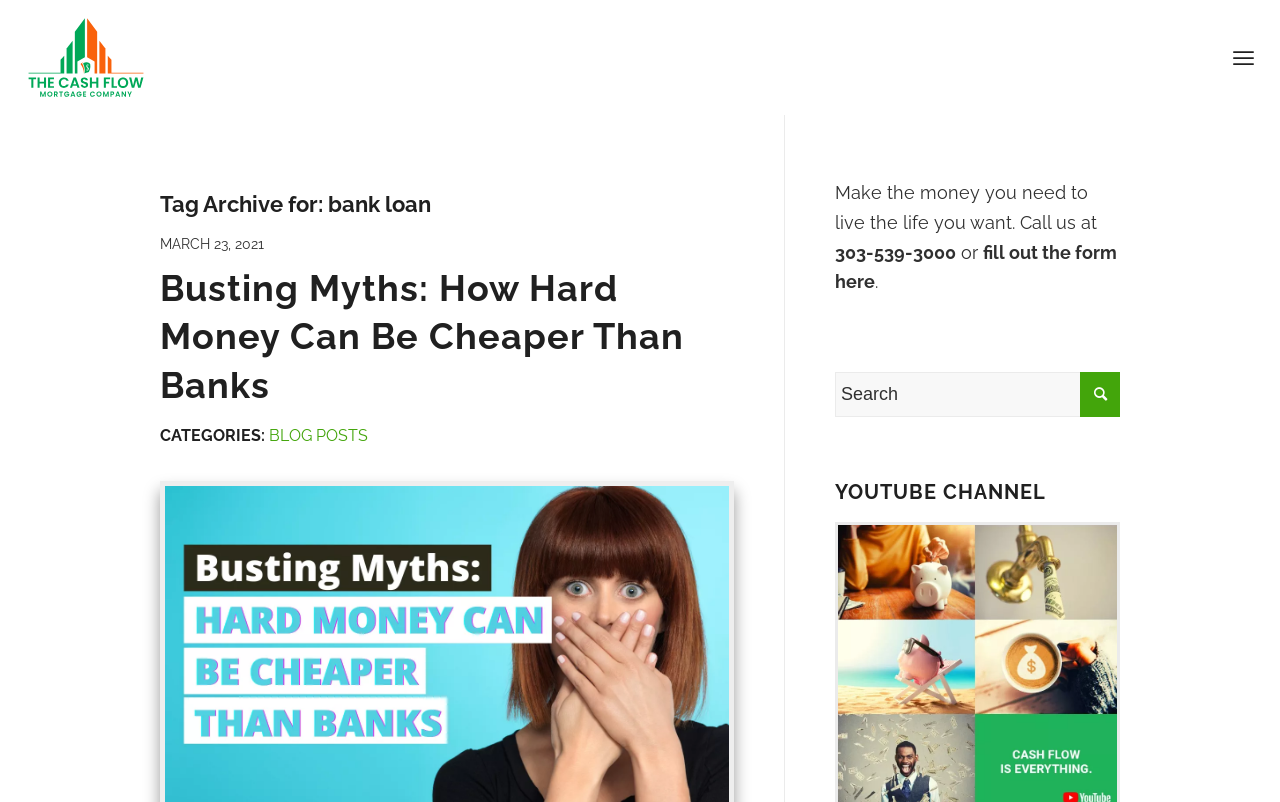Please provide the bounding box coordinates for the element that needs to be clicked to perform the instruction: "read the blog post about hard money". The coordinates must consist of four float numbers between 0 and 1, formatted as [left, top, right, bottom].

[0.125, 0.333, 0.534, 0.506]